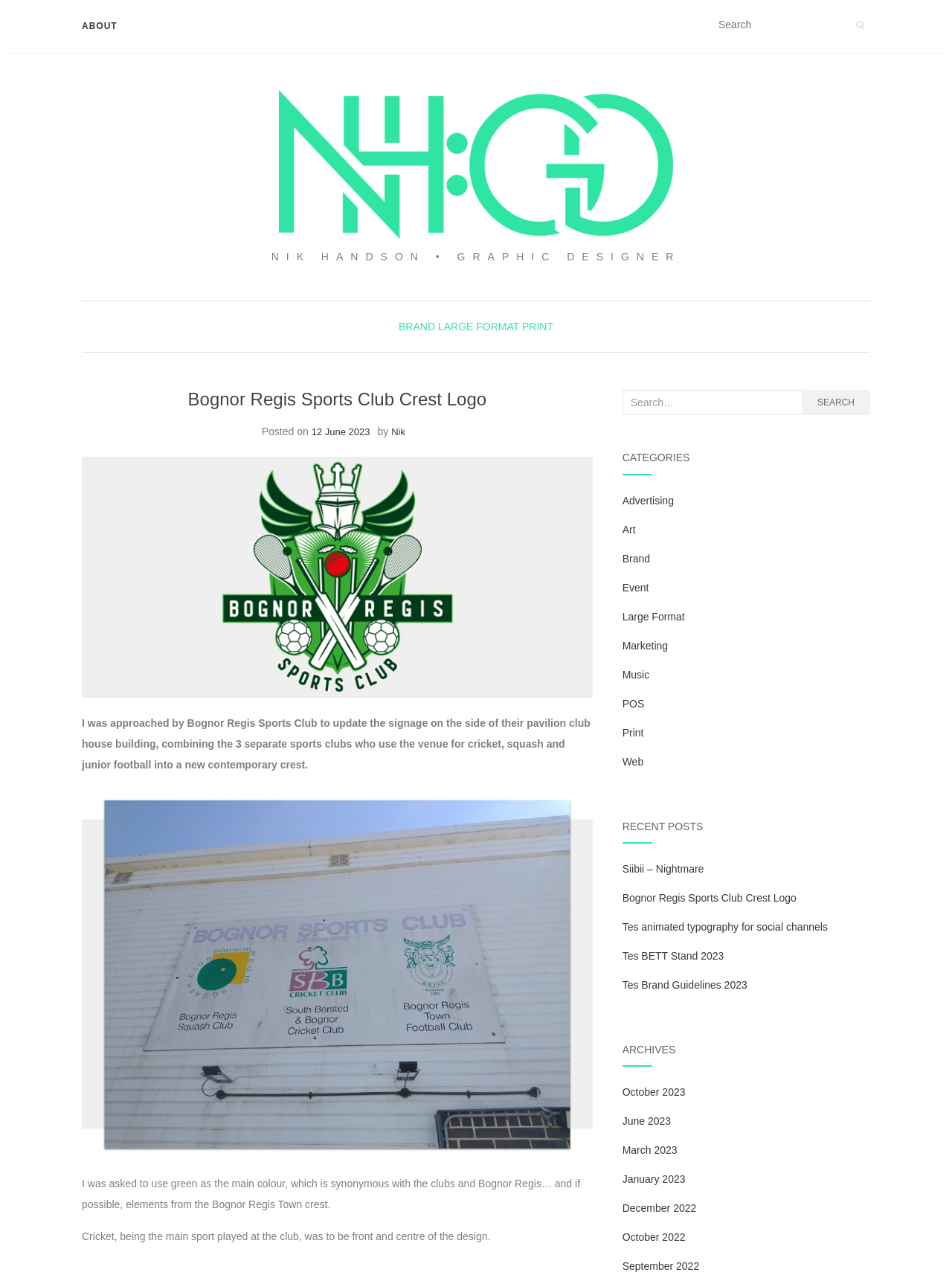Determine the heading of the webpage and extract its text content.

Bognor Regis Sports Club Crest Logo